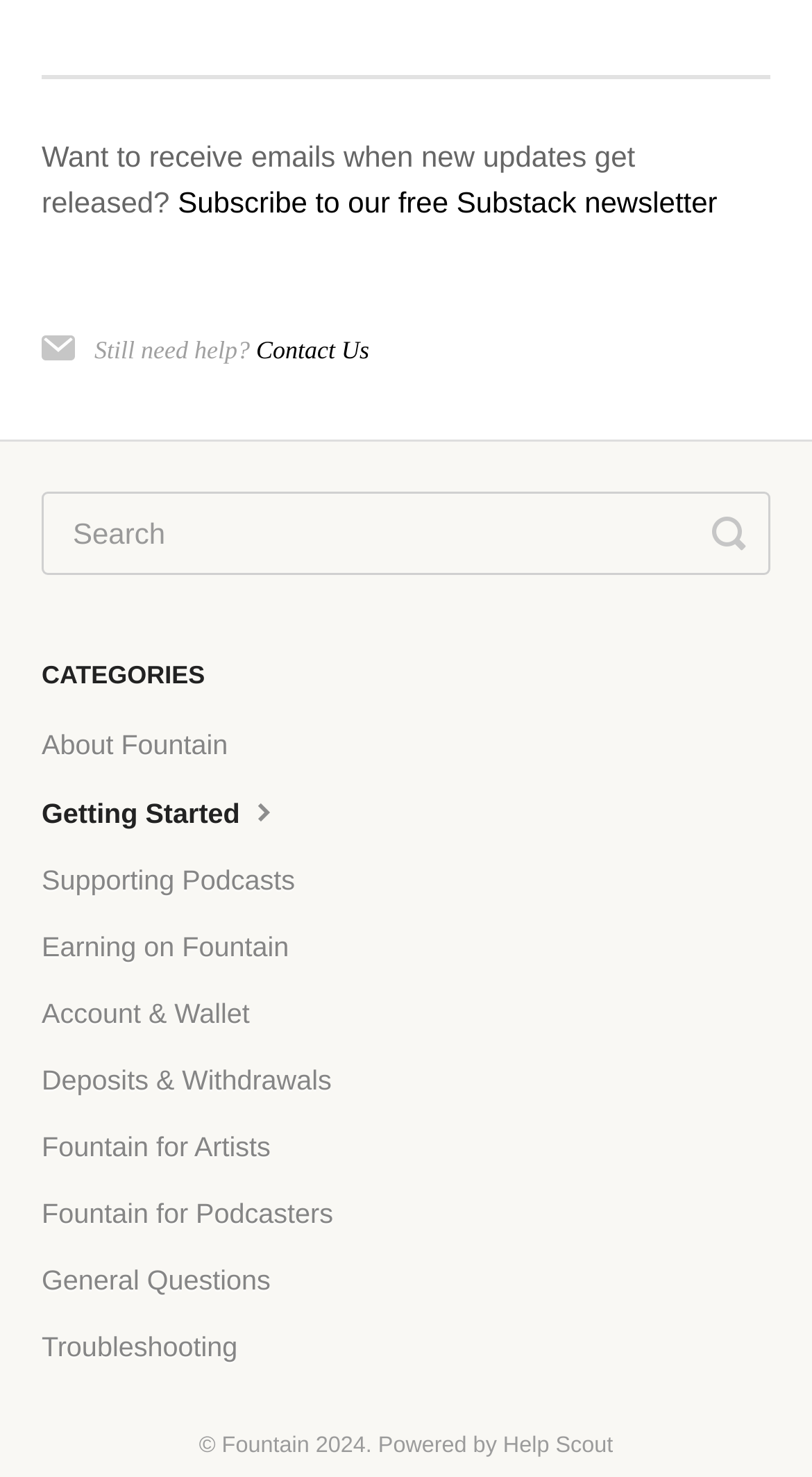Determine the bounding box coordinates for the area that should be clicked to carry out the following instruction: "Contact Us".

[0.315, 0.224, 0.455, 0.249]